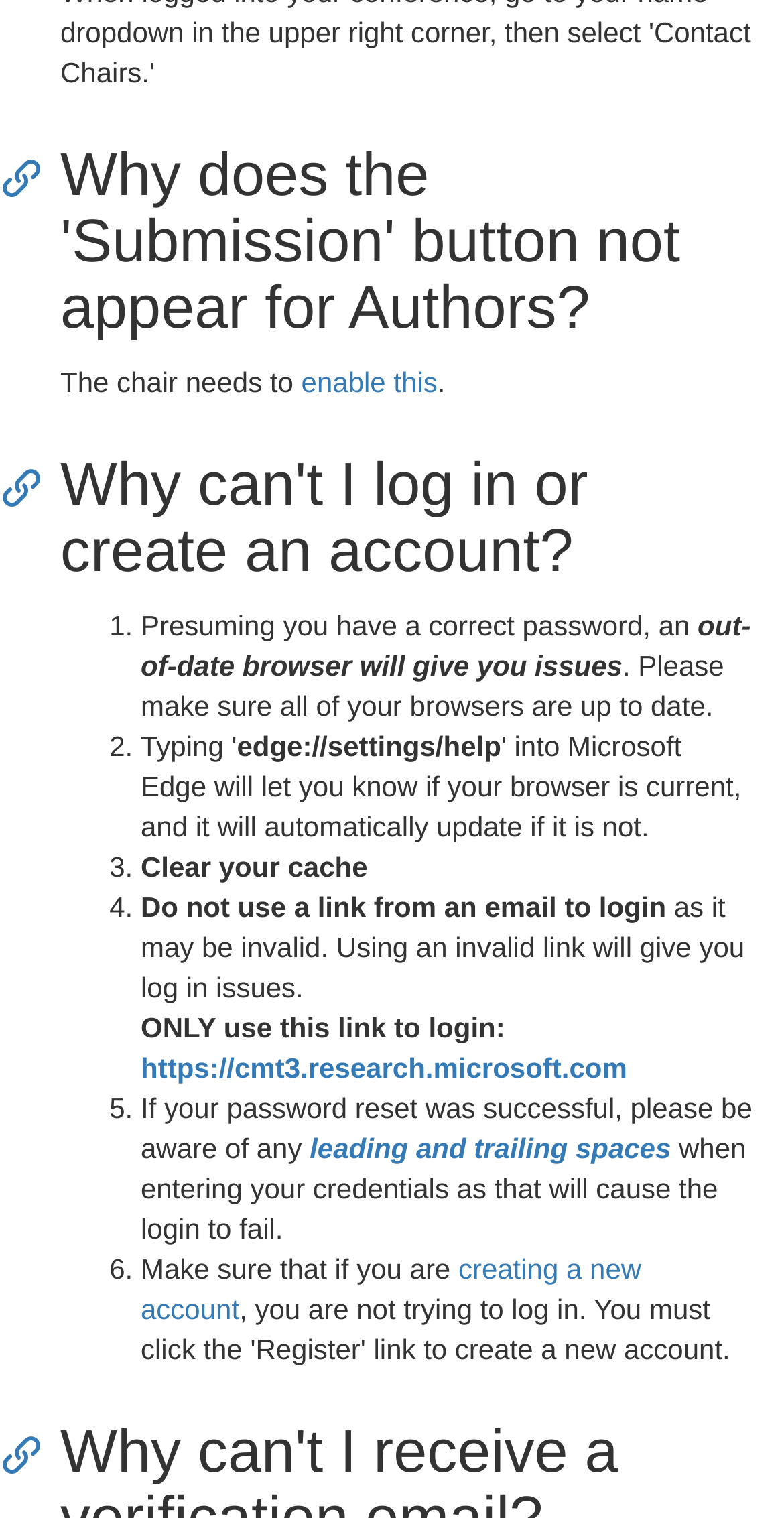Locate the bounding box of the UI element with the following description: "leading and trailing spaces".

[0.395, 0.745, 0.856, 0.766]